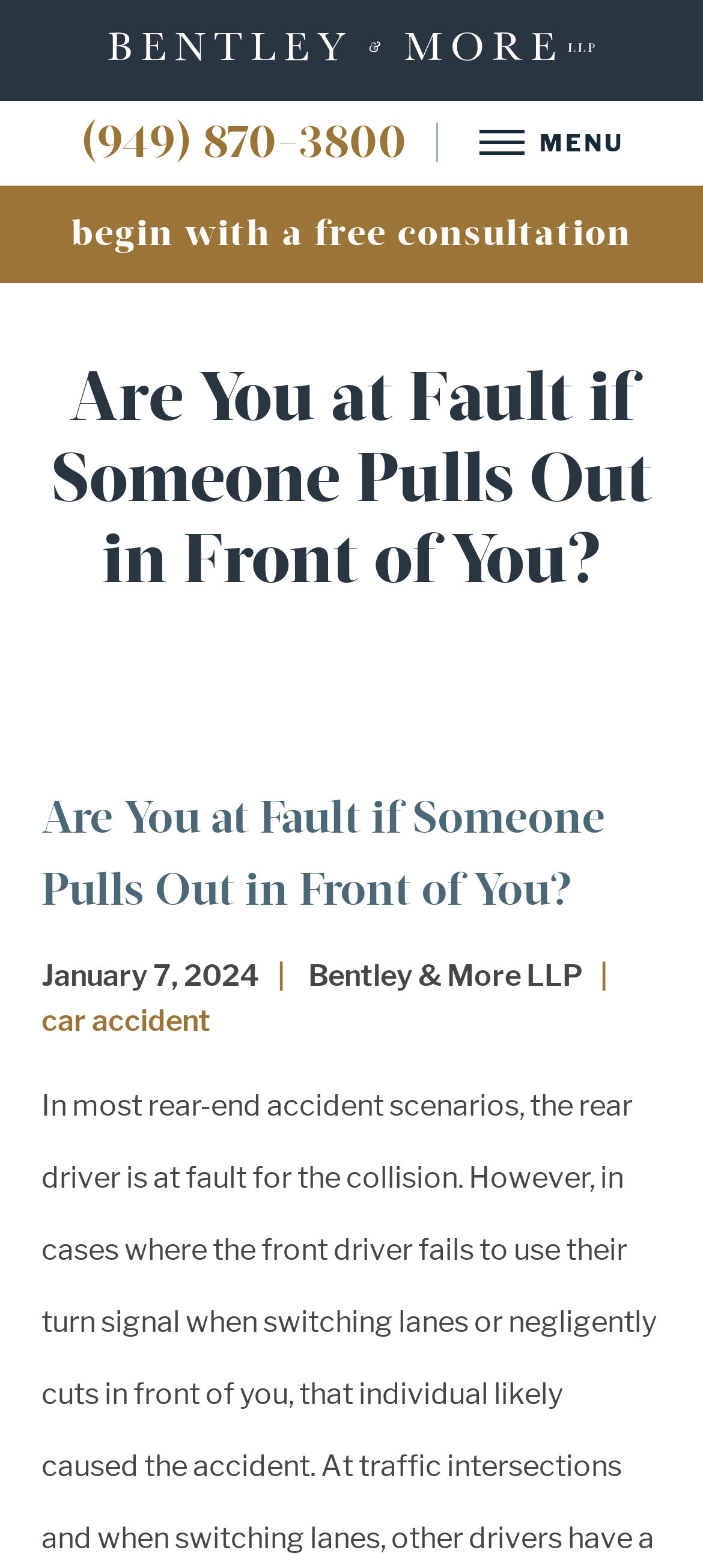Identify the bounding box for the UI element described as: ".mobile_logo-cls-1 { fill: #fff; }". The coordinates should be four float numbers between 0 and 1, i.e., [left, top, right, bottom].

[0.154, 0.024, 0.846, 0.043]